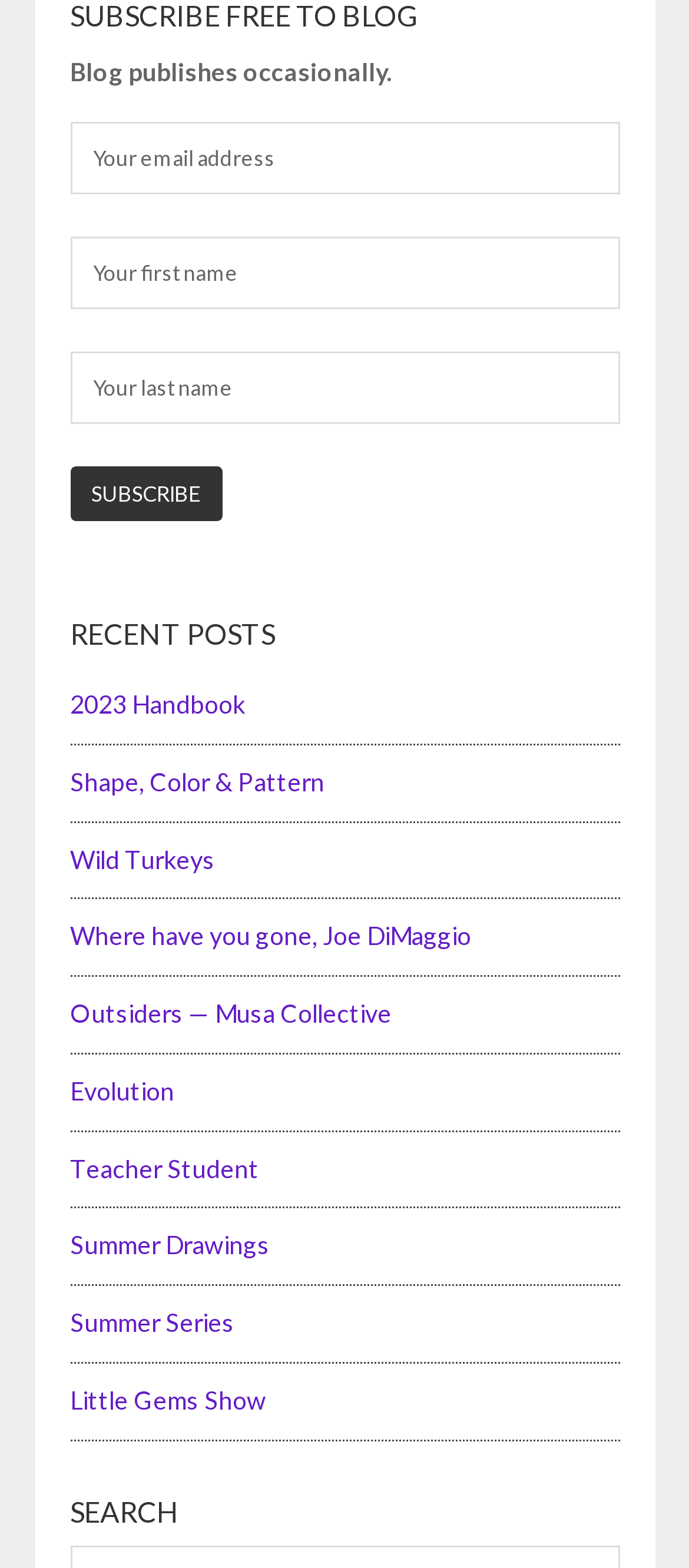Look at the image and give a detailed response to the following question: What is the topic of the '2023 Handbook' post?

The webpage does not provide any information about the content of the '2023 Handbook' post, so it is unknown what the topic is.